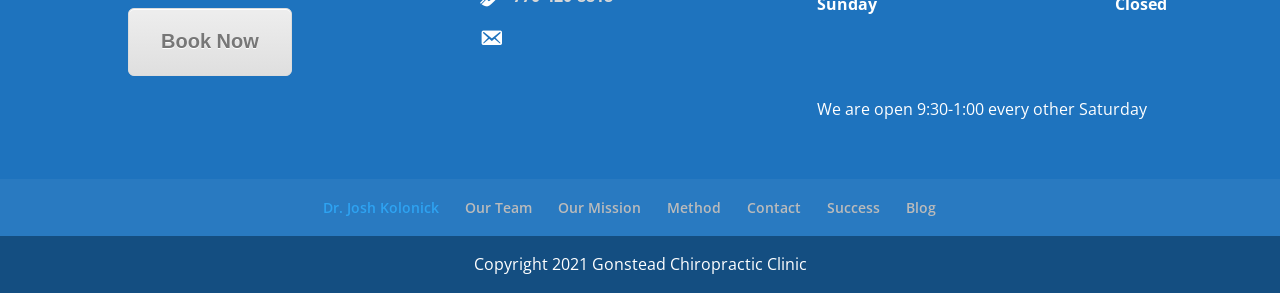What is the first link in the main navigation?
Respond to the question with a single word or phrase according to the image.

Dr. Josh Kolonick